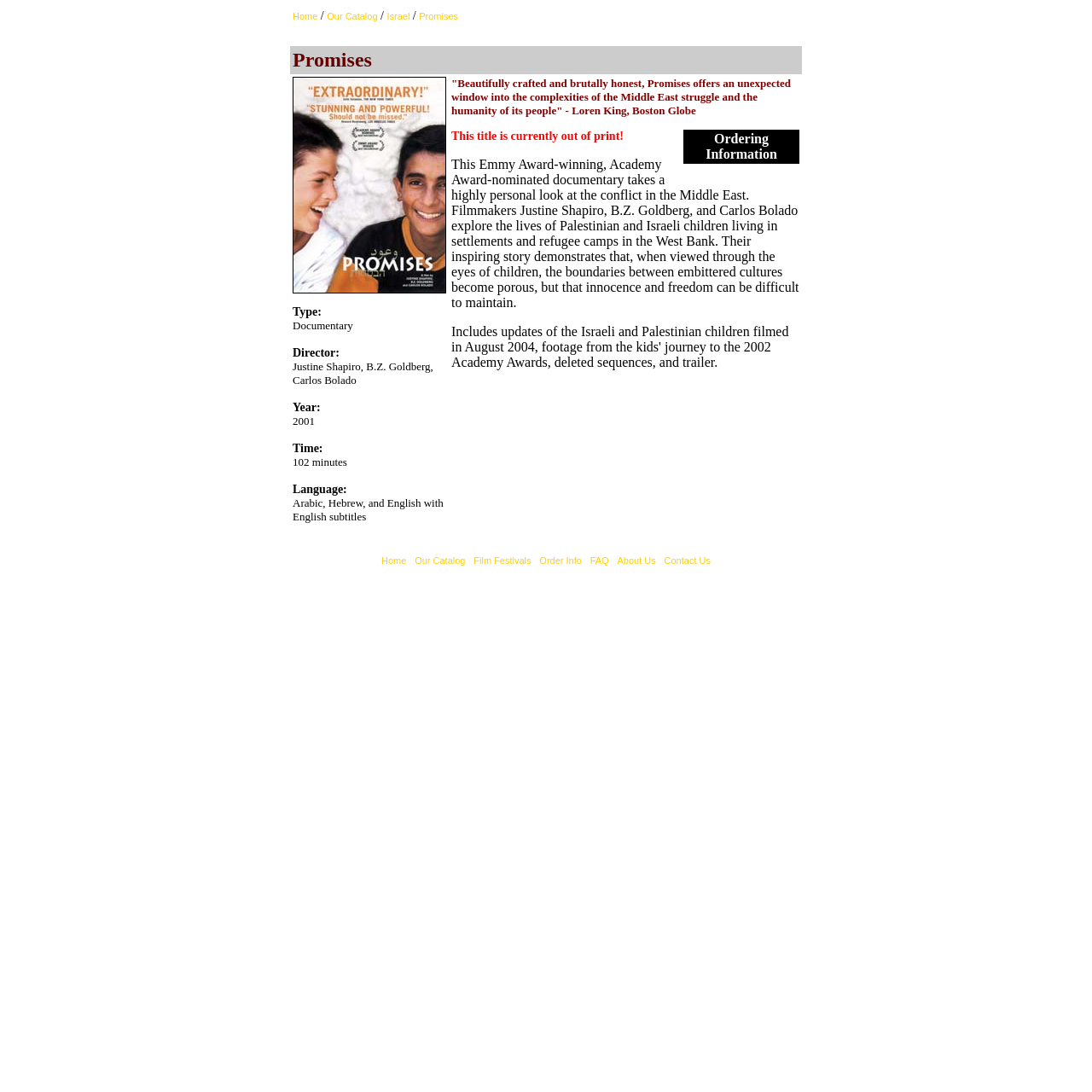Give a detailed account of the webpage, highlighting key information.

The webpage is about a documentary film called "Promises". At the top, there is a navigation bar with links to "Home", "Our Catalog", "Israel", and "Promises". Below this, there is a brief description of the film, including its type, directors, year, time, and language.

To the left of the description, there is an image related to the film. The description is divided into two sections. The first section provides details about the film, including its directors, year, and language. The second section is a quote from the Boston Globe, followed by a note that the title is currently out of print.

Below the description, there is a section with a table containing ordering information. This section is divided into two columns, with the left column containing a blank space and the right column containing the text "Ordering Information".

The main content of the webpage is a detailed description of the film, including its plot, awards, and special features. The description is followed by a list of links to other pages, including "Home", "Our Catalog", "Film Festivals", "Order Info", "FAQ", "About Us", and "Contact Us".